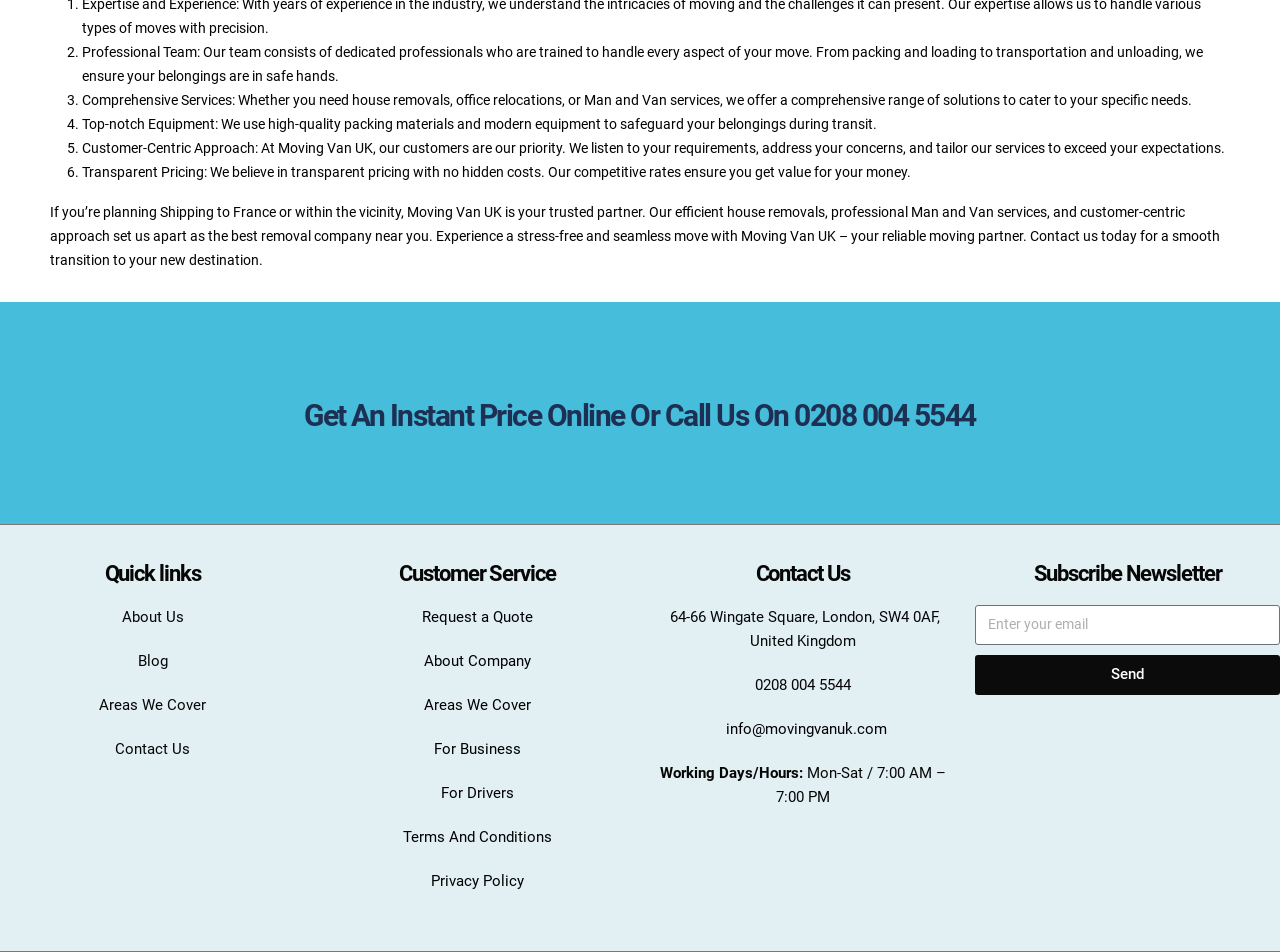Provide the bounding box coordinates of the HTML element described by the text: "Request a Quote".

[0.33, 0.639, 0.416, 0.657]